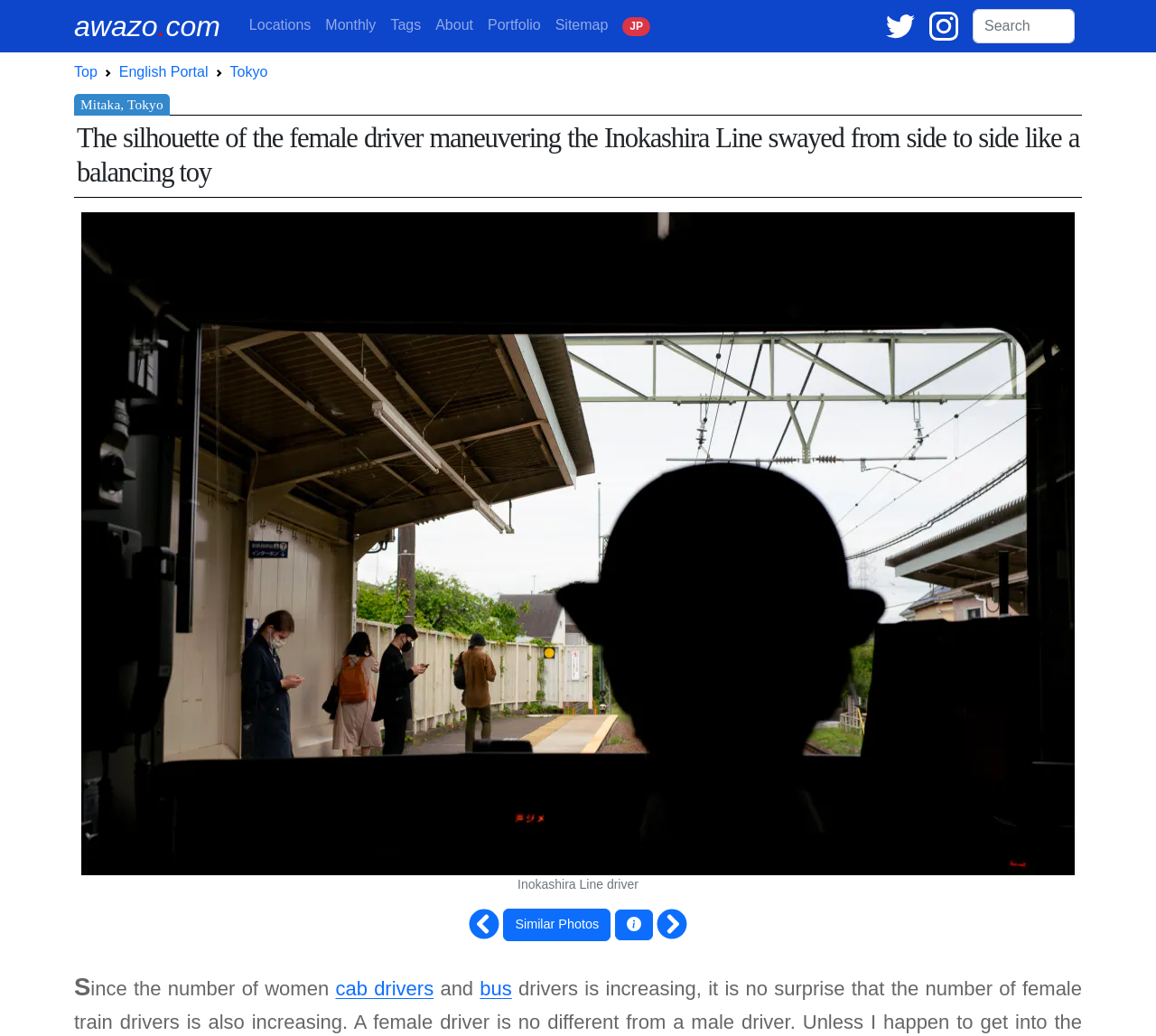Give a concise answer of one word or phrase to the question: 
What is the name of the line the female driver is maneuvering?

Inokashira Line